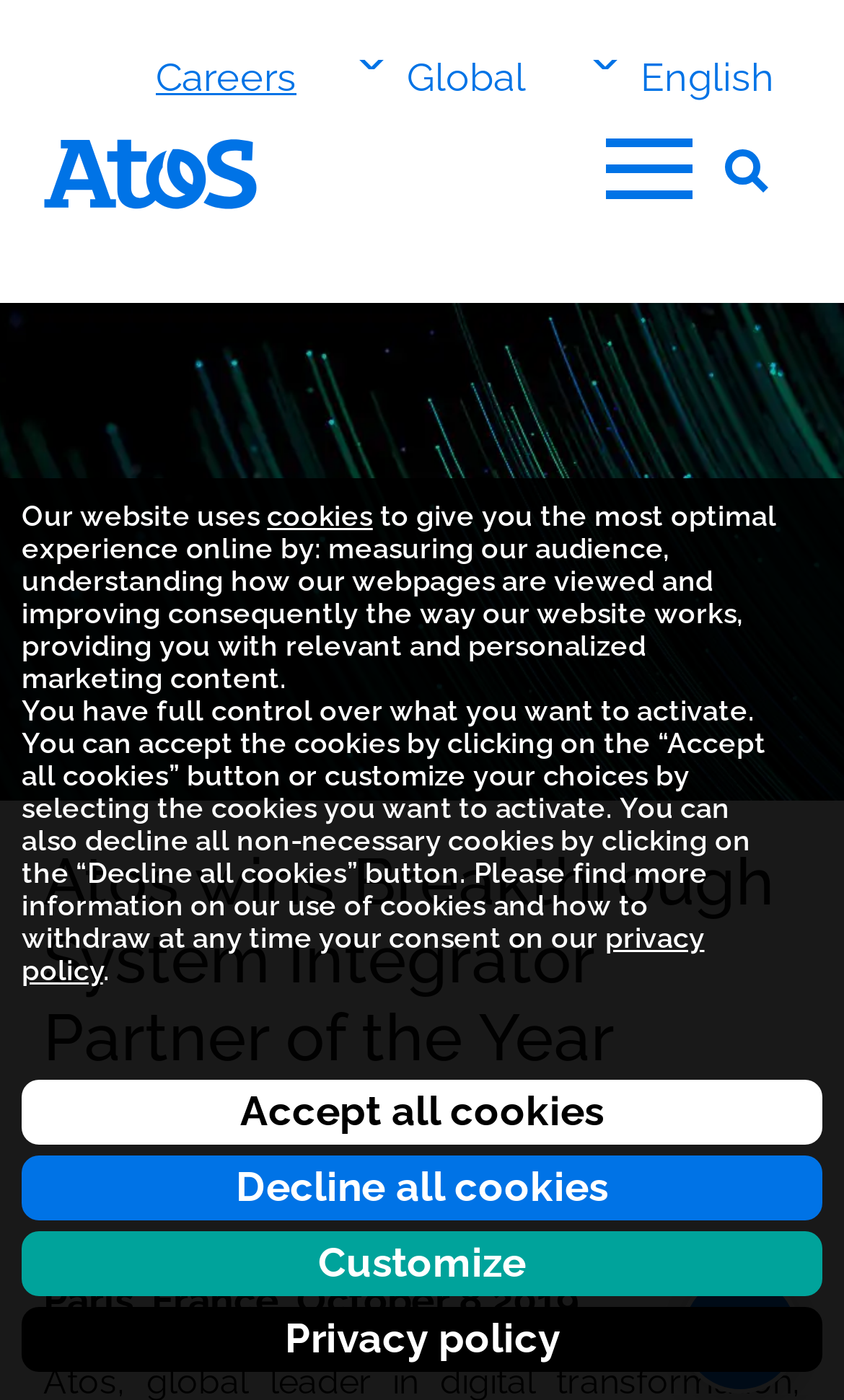Construct a thorough caption encompassing all aspects of the webpage.

The webpage appears to be a news article or press release from Atos, a company that has won an award from Pivotal Software, Inc. At the top of the page, there is a navigation menu with links to "Careers", a global site switcher, and a language switcher. Below this, there is another navigation menu with links to the Atos Group homepage, a main menu, and a site search function.

In the main content area, there is a heading that reads "Atos wins Breakthrough System Integrator Partner of the Year Award from Pivotal" and a subheading that provides the date and location of the announcement. The article itself is not explicitly described in the accessibility tree, but it likely provides more information about the award and Atos' achievement.

At the bottom of the page, there is a section related to cookies and privacy policy. This section includes buttons to accept all cookies, decline all cookies, or customize cookie settings. There are also links to the privacy policy and a description of how the website uses cookies to provide a better user experience.

Overall, the webpage appears to be a formal announcement from Atos about their award, with navigation menus and a section about cookies and privacy policy at the bottom.